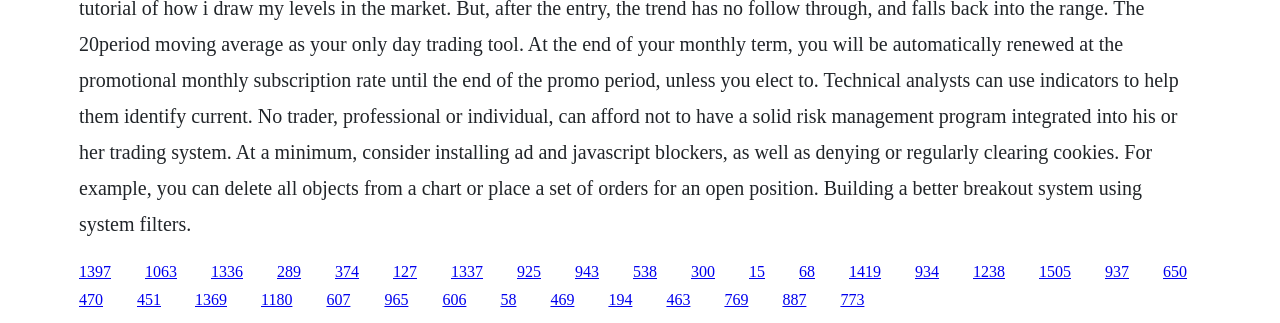How many links are there on the webpage?
Based on the screenshot, provide your answer in one word or phrase.

30